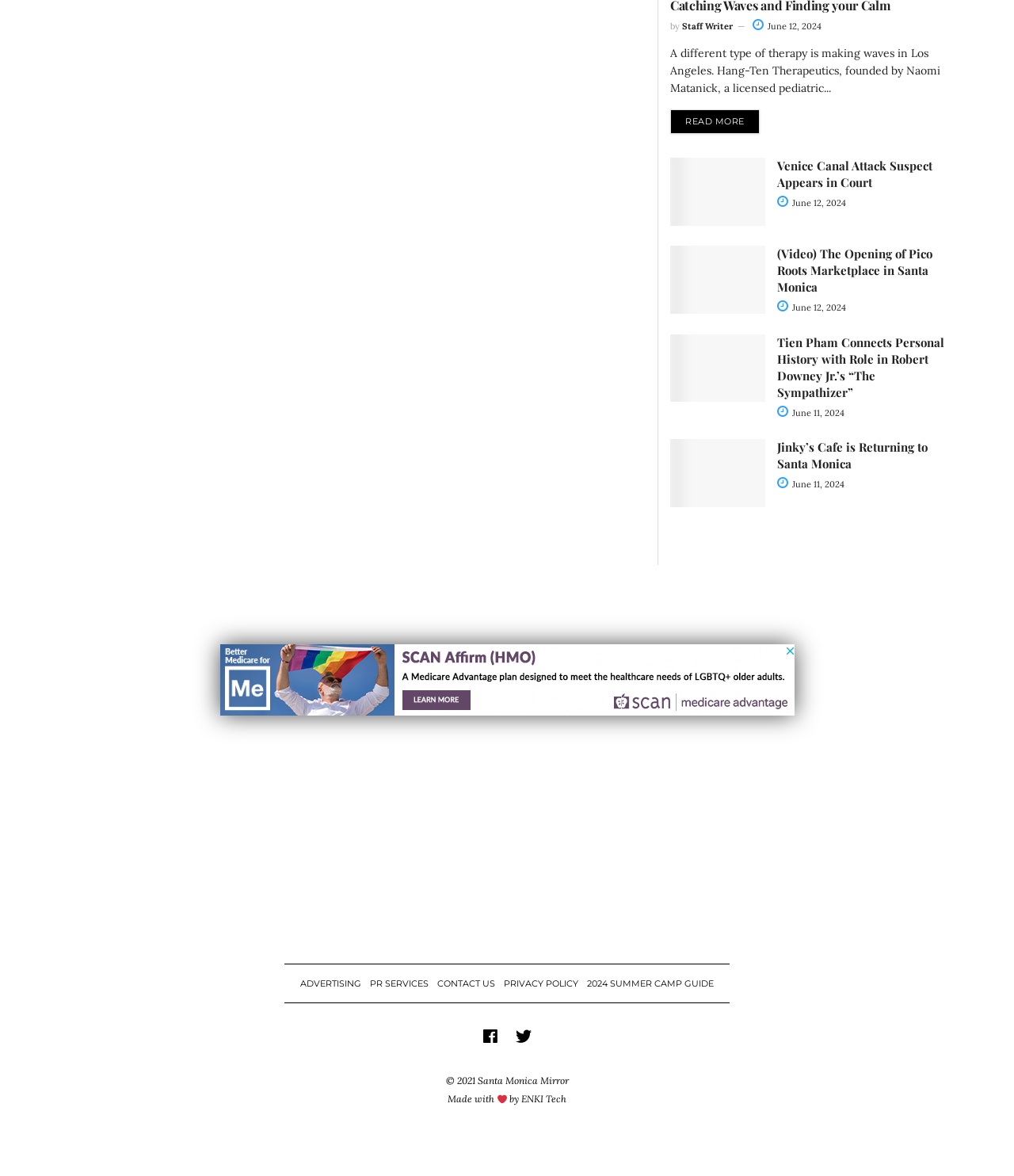What is the name of the publication?
Based on the image, answer the question with as much detail as possible.

I found the name of the publication by looking at the link element with the text 'SM Mirror'.